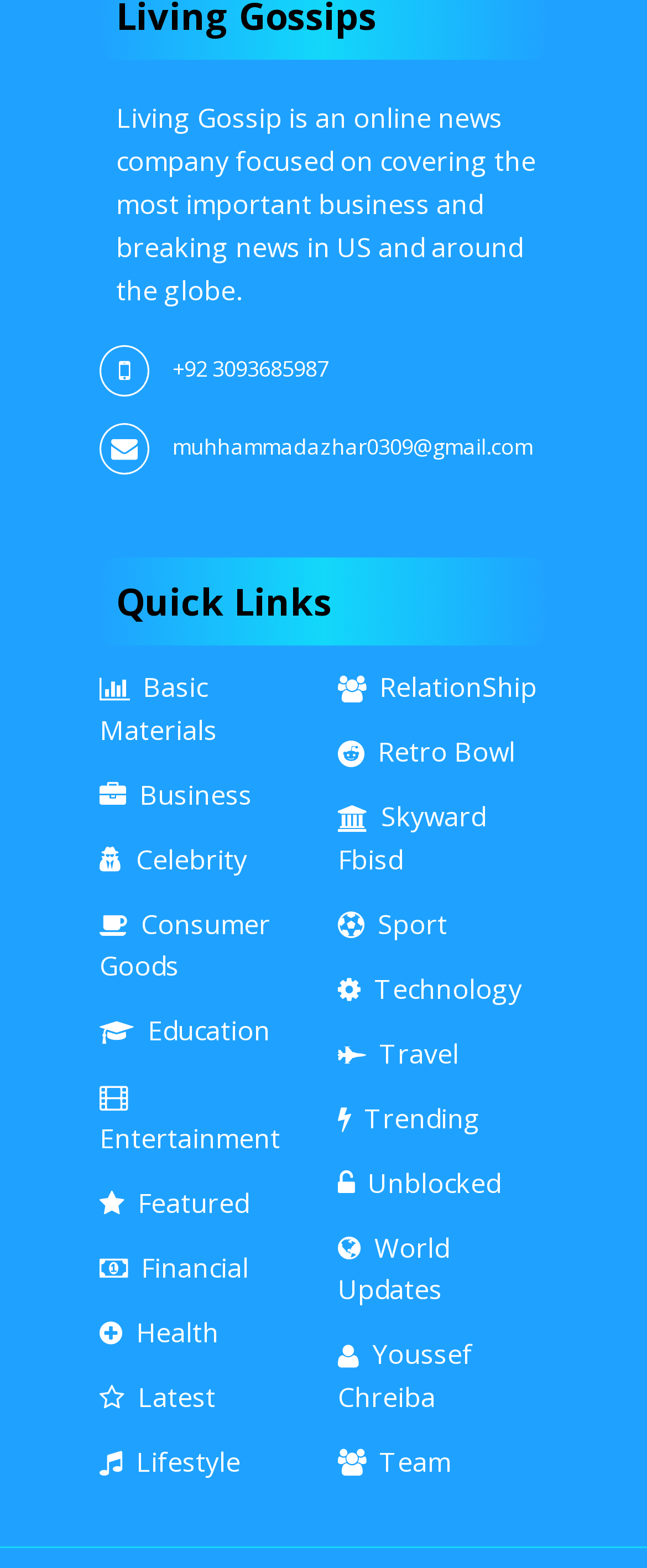Find the bounding box coordinates for the UI element whose description is: "Travel". The coordinates should be four float numbers between 0 and 1, in the format [left, top, right, bottom].

[0.522, 0.66, 0.709, 0.683]